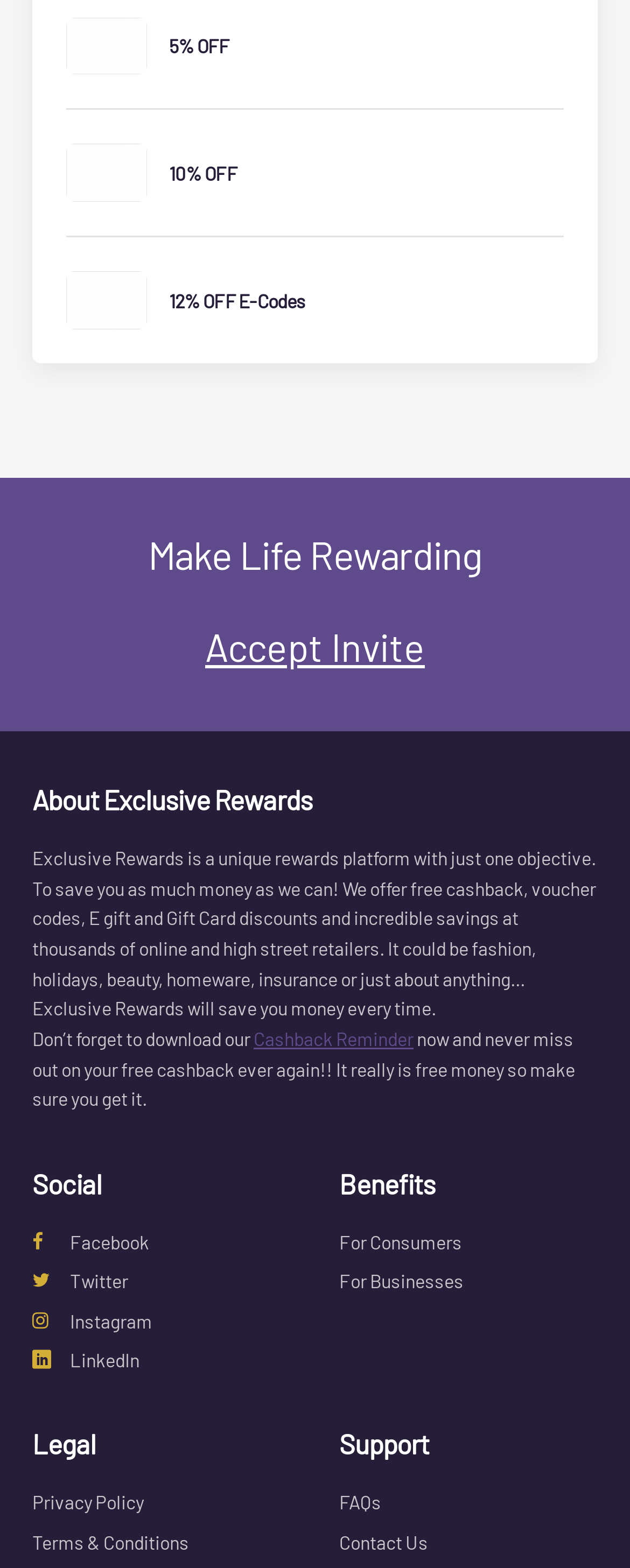Provide a single word or phrase to answer the given question: 
What is the name of the rewards platform?

Exclusive Rewards